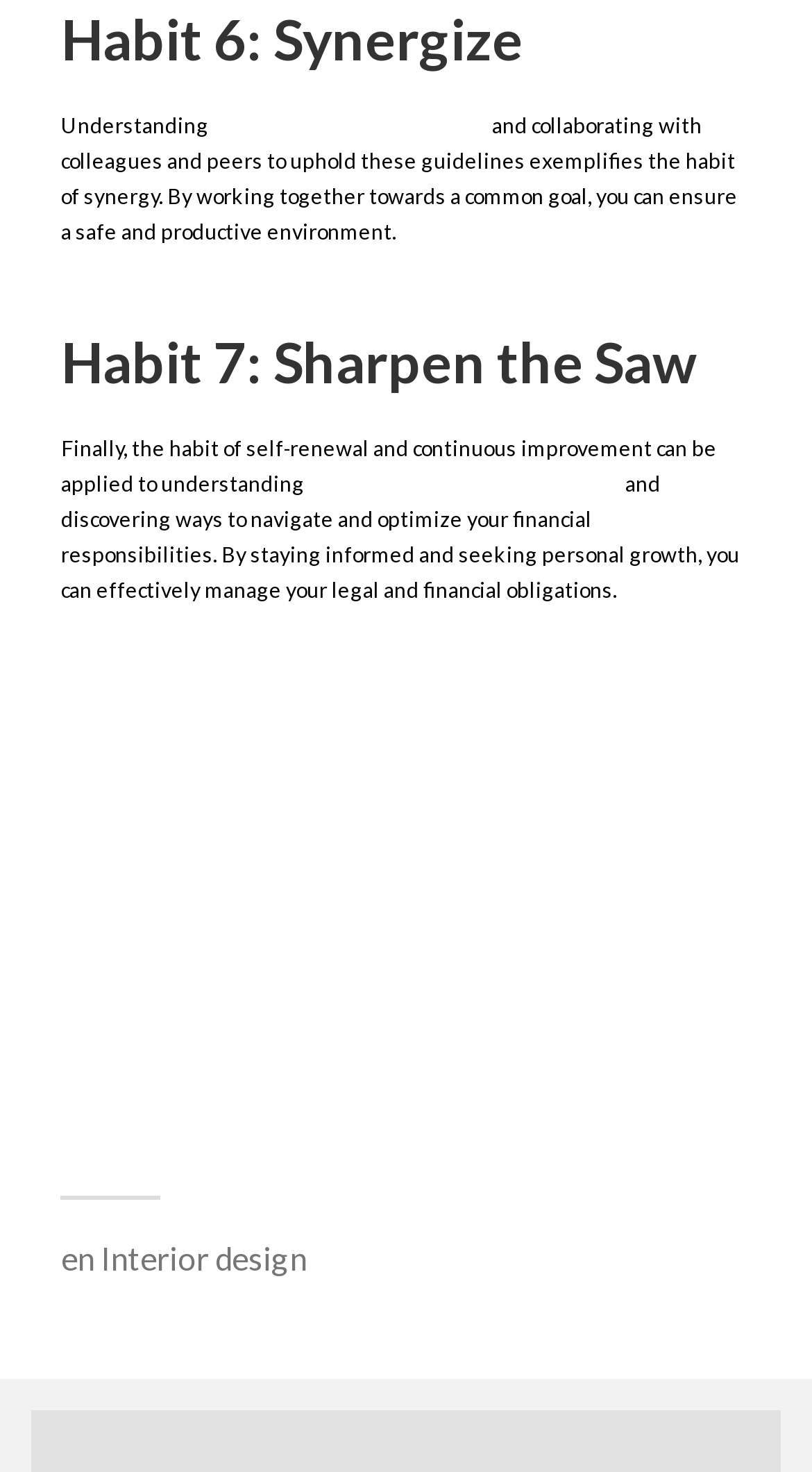Provide your answer in one word or a succinct phrase for the question: 
What is the last link mentioned on the webpage?

Interior design